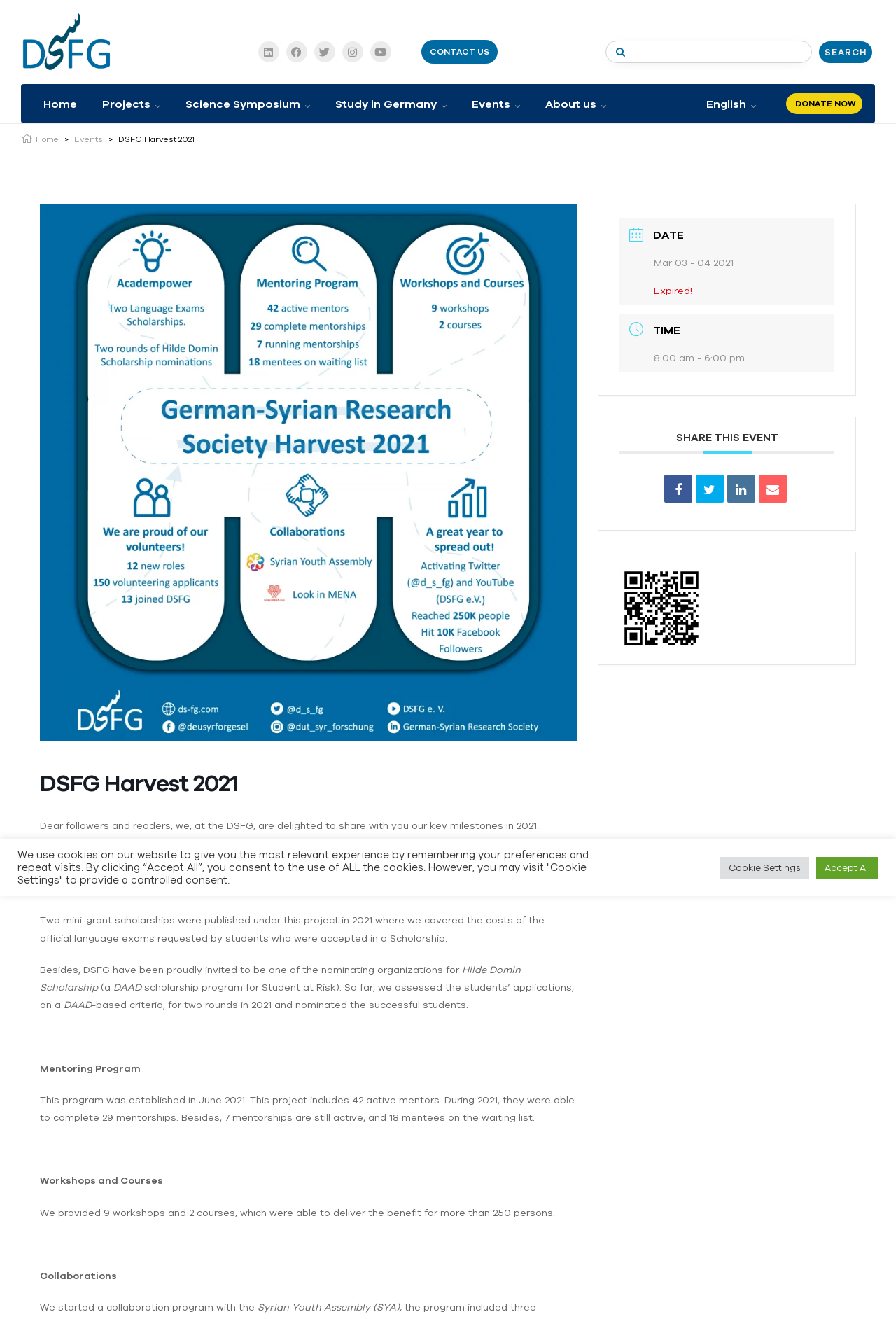What is the name of the organization?
Please answer the question with a detailed and comprehensive explanation.

The name of the organization can be found in the top-left corner of the webpage, where the logo is located. The text 'DSFG Harvest 2021 - DSFG' is displayed, indicating that the organization's name is DSFG.